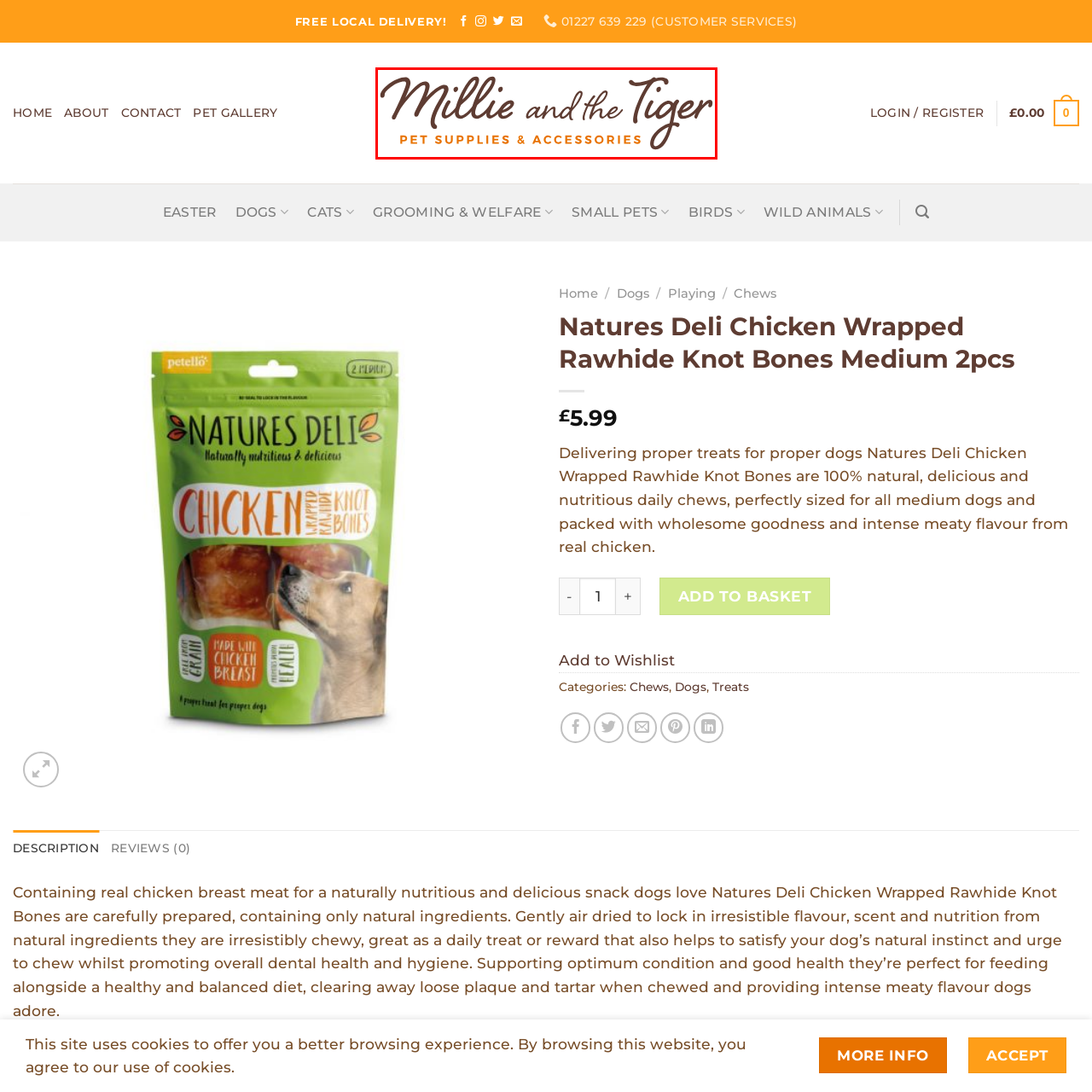Elaborate on the visual content inside the red-framed section with detailed information.

The image features the logo for "Millie and the Tiger," a brand specializing in pet supplies and accessories. The design incorporates elegant typography, showcasing the name "Millie and the Tiger" prominently, with a focus on a warm and inviting color palette. Below the brand name, the tagline "PET SUPPLIES & ACCESSORIES" is displayed in a simpler font, emphasizing the brand's dedication to providing quality products for pets. This logo encapsulates a friendly and accessible approach for pet owners seeking the best for their furry companions.